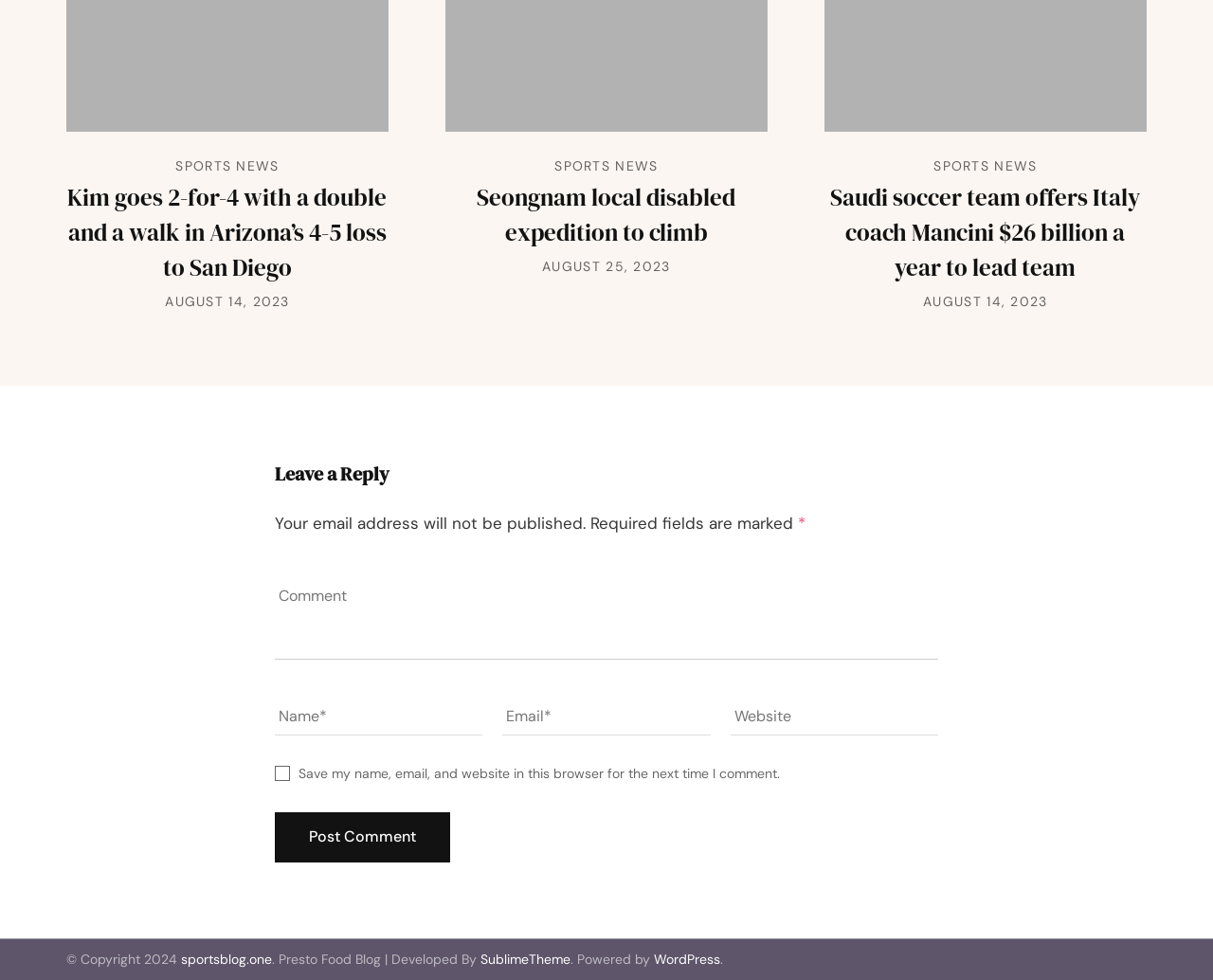What is the purpose of the text box labeled 'Email'?
Based on the visual details in the image, please answer the question thoroughly.

I examined the form fields and found a text box labeled 'Email' with a required asterisk, indicating that it is for users to input their email address.